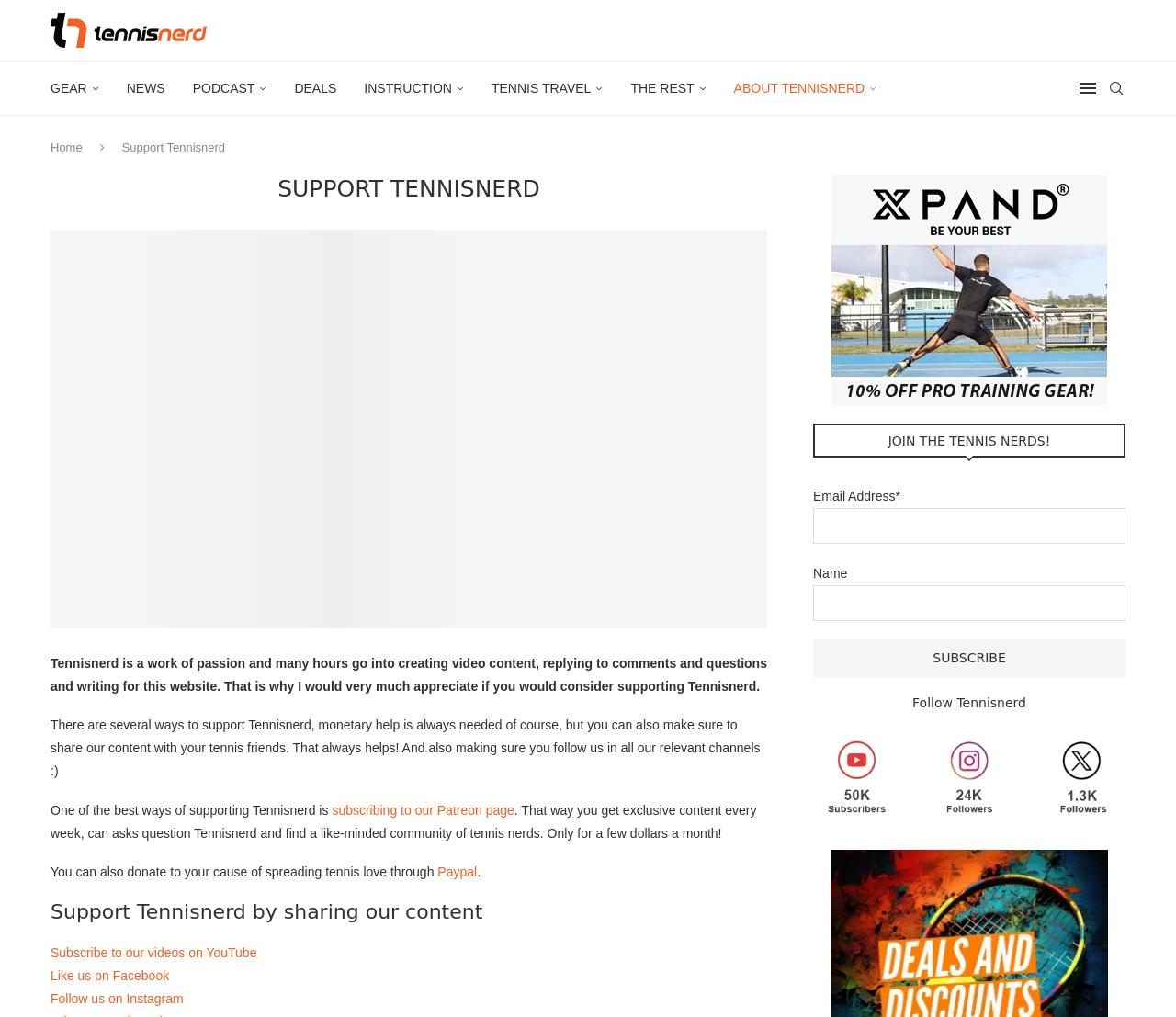What is the name of the website?
Analyze the screenshot and provide a detailed answer to the question.

The name of the website can be found in the top-left corner of the webpage, where it is written as 'Tennisnerd.net' in a link format.